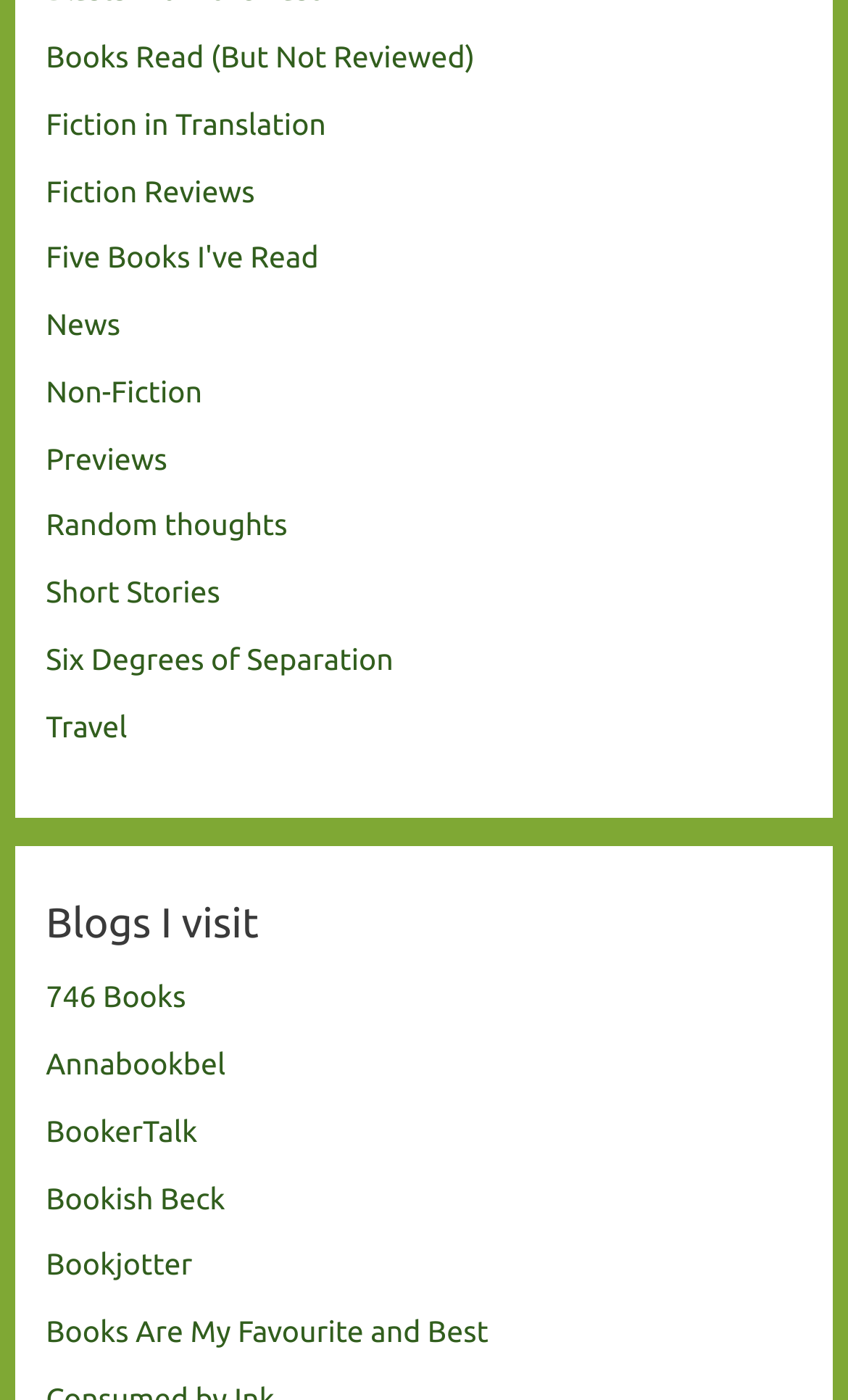Examine the image carefully and respond to the question with a detailed answer: 
What is the purpose of the webpage?

The webpage contains various categories of books and links to book blogs, suggesting that its purpose is to provide book reviews and connect readers with book bloggers.